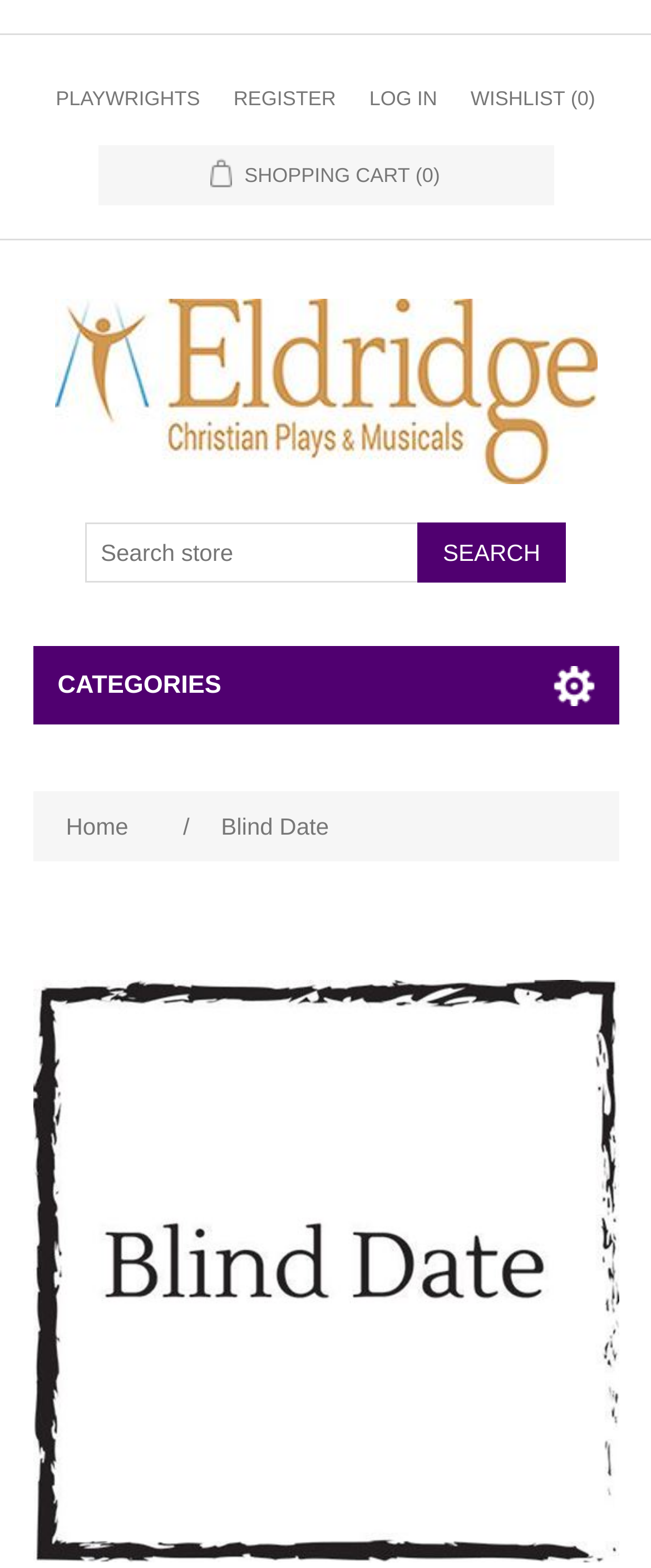What is the text on the image below the search bar?
Please provide a single word or phrase as your answer based on the image.

Blind Date